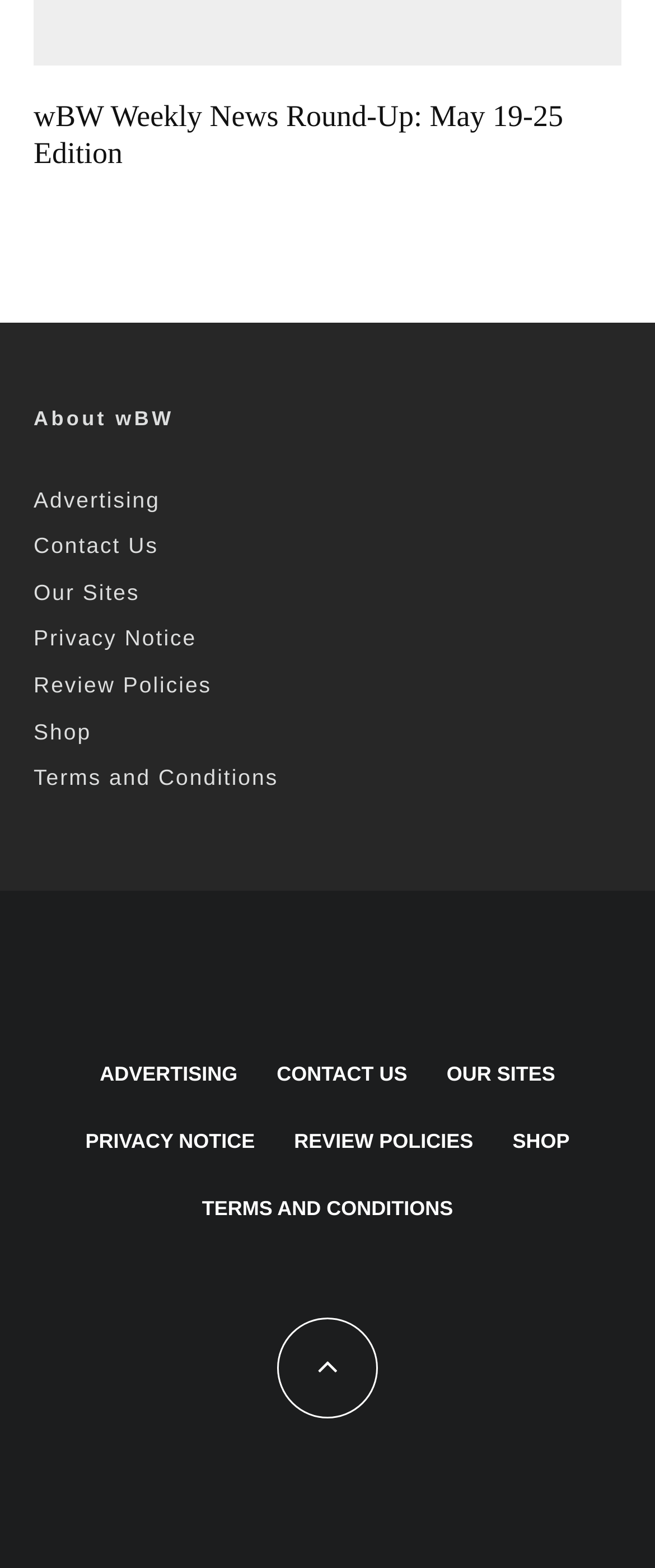What is the position of the link 'Shop' in the webpage?
Give a detailed response to the question by analyzing the screenshot.

I compared the y1 and y2 coordinates of the link 'Shop' with other elements and found that it is located at the bottom left of the webpage.